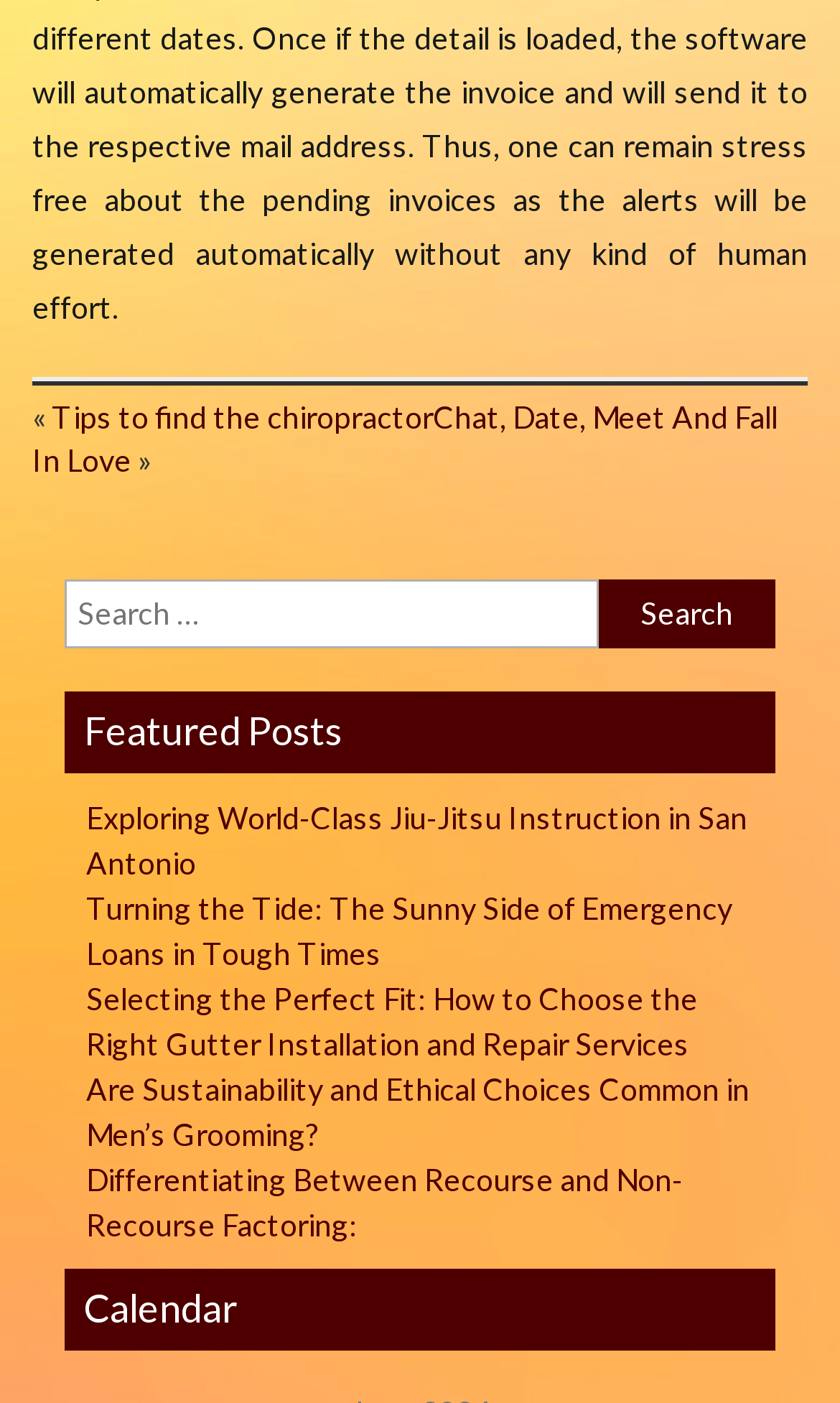Please identify the bounding box coordinates of the element's region that should be clicked to execute the following instruction: "Read the article about Jiu-Jitsu Instruction in San Antonio". The bounding box coordinates must be four float numbers between 0 and 1, i.e., [left, top, right, bottom].

[0.103, 0.569, 0.89, 0.628]